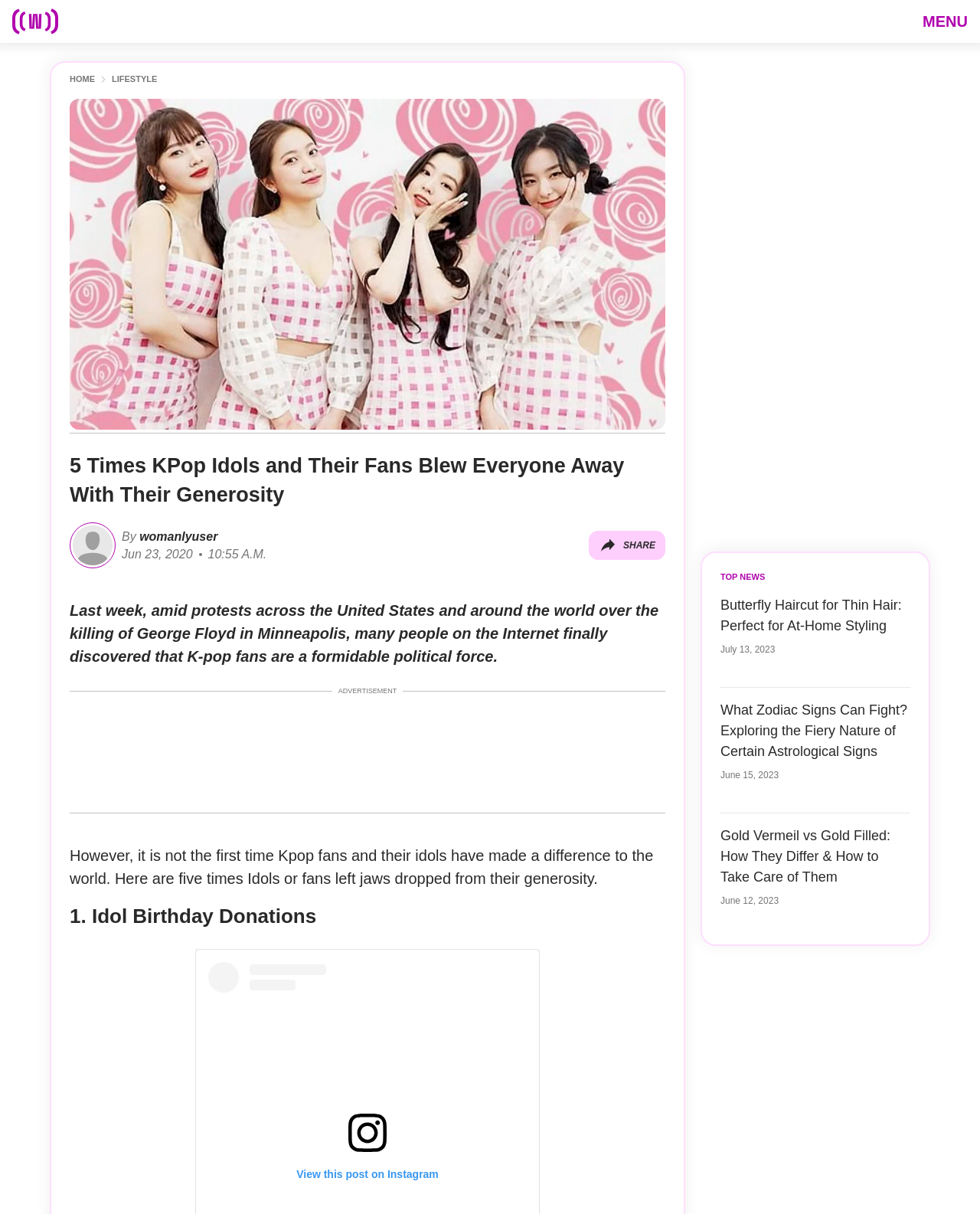Please find the bounding box coordinates of the element that must be clicked to perform the given instruction: "Share the article". The coordinates should be four float numbers from 0 to 1, i.e., [left, top, right, bottom].

[0.601, 0.437, 0.679, 0.461]